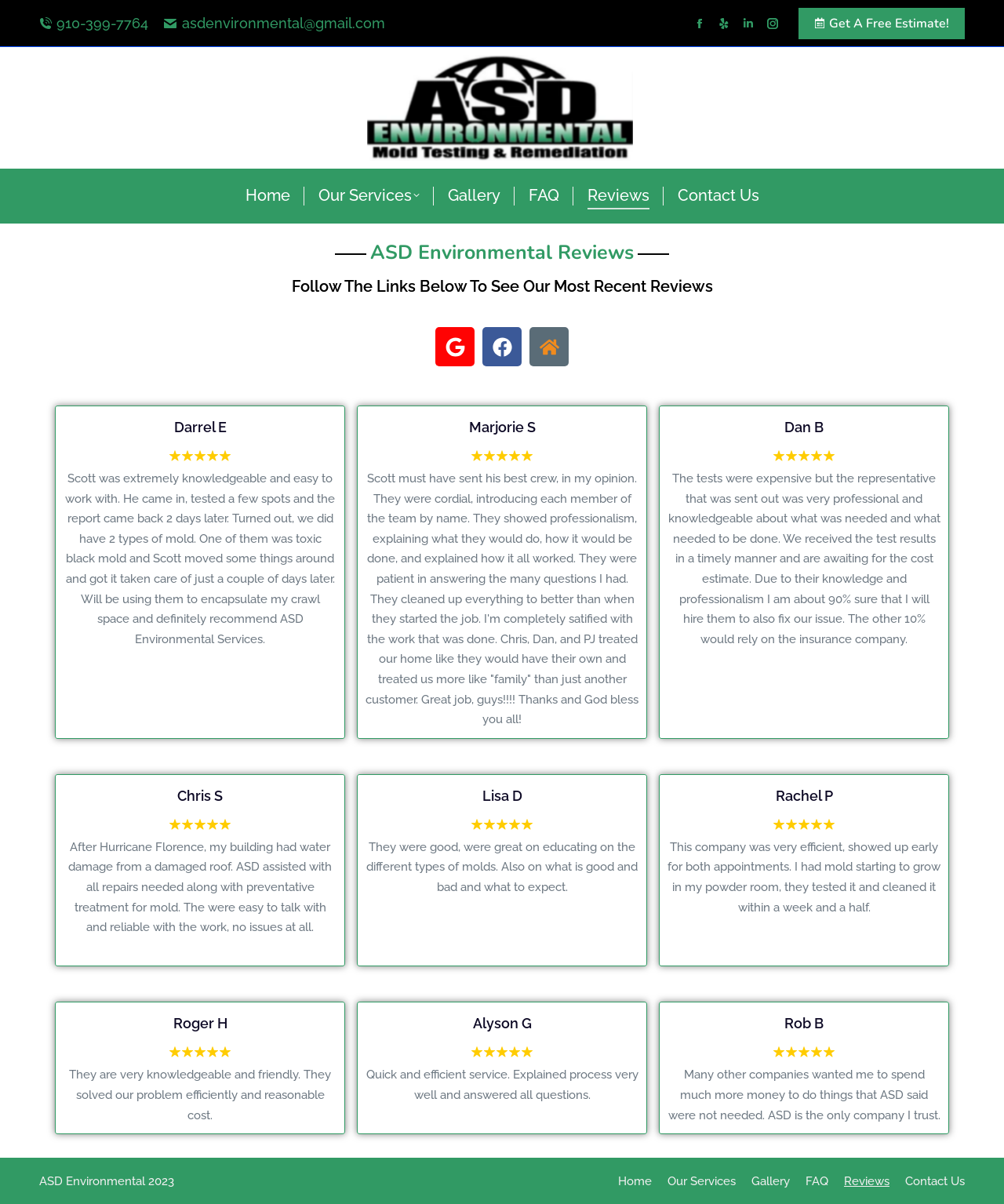Please determine the bounding box coordinates for the element with the description: "Reviews".

[0.582, 0.152, 0.65, 0.173]